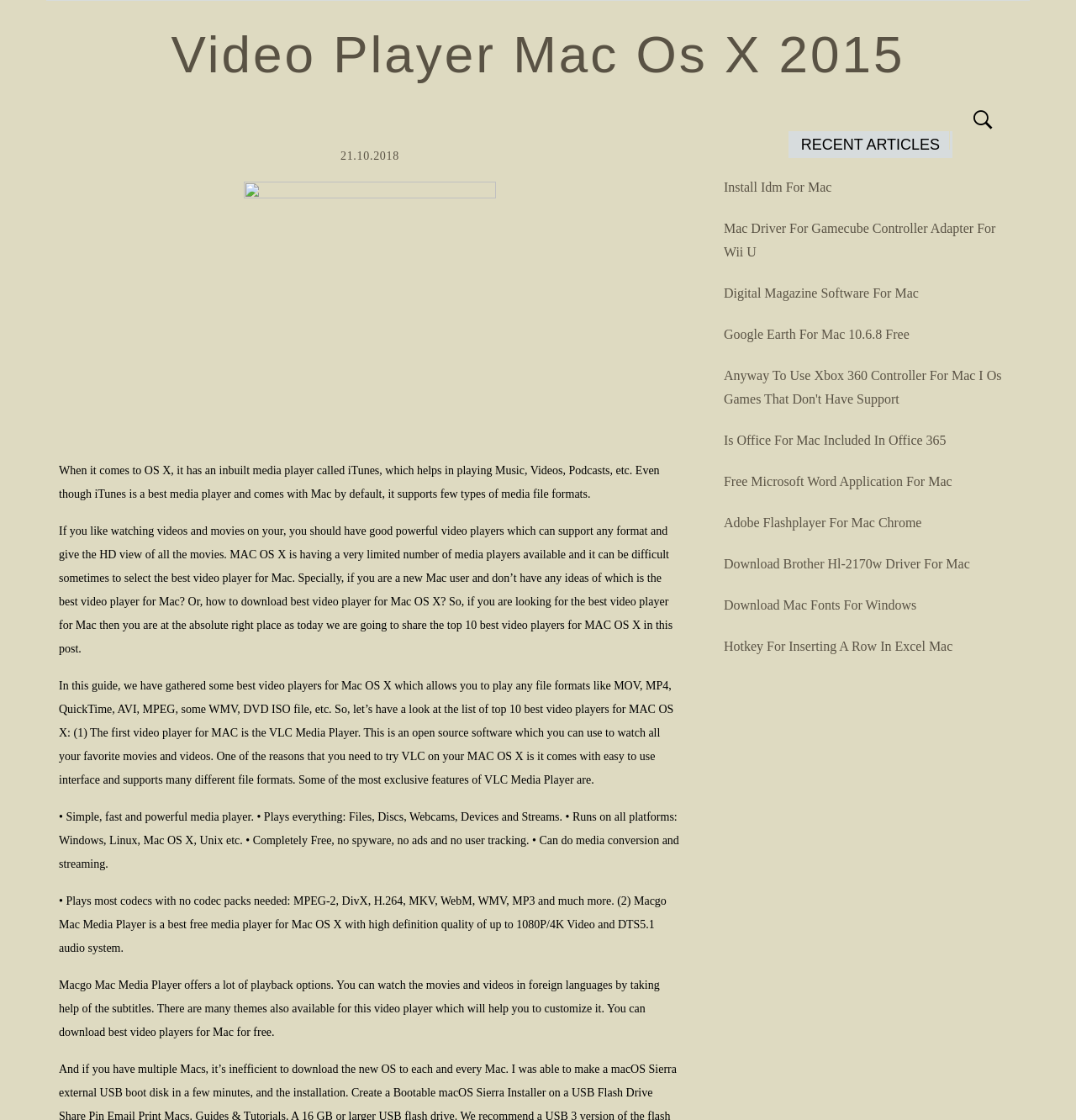Please provide a detailed answer to the question below based on the screenshot: 
What is the section title of the links listed at the bottom of the webpage?

The webpage has a section at the bottom with links to various articles, and the title of this section is 'RECENT ARTICLES'.